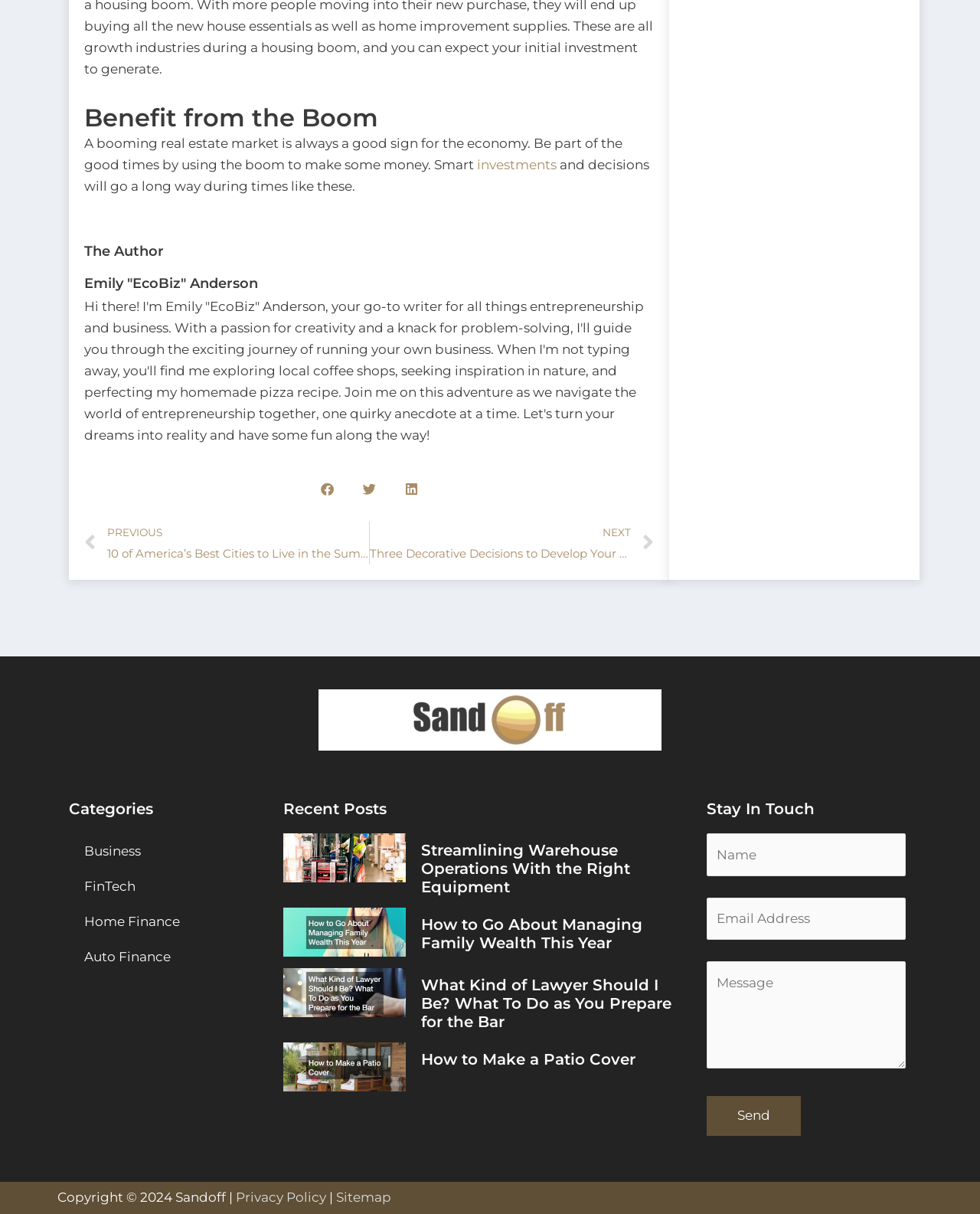Could you determine the bounding box coordinates of the clickable element to complete the instruction: "Click on the 'NEXT' link to go to the next page"? Provide the coordinates as four float numbers between 0 and 1, i.e., [left, top, right, bottom].

[0.377, 0.43, 0.667, 0.465]